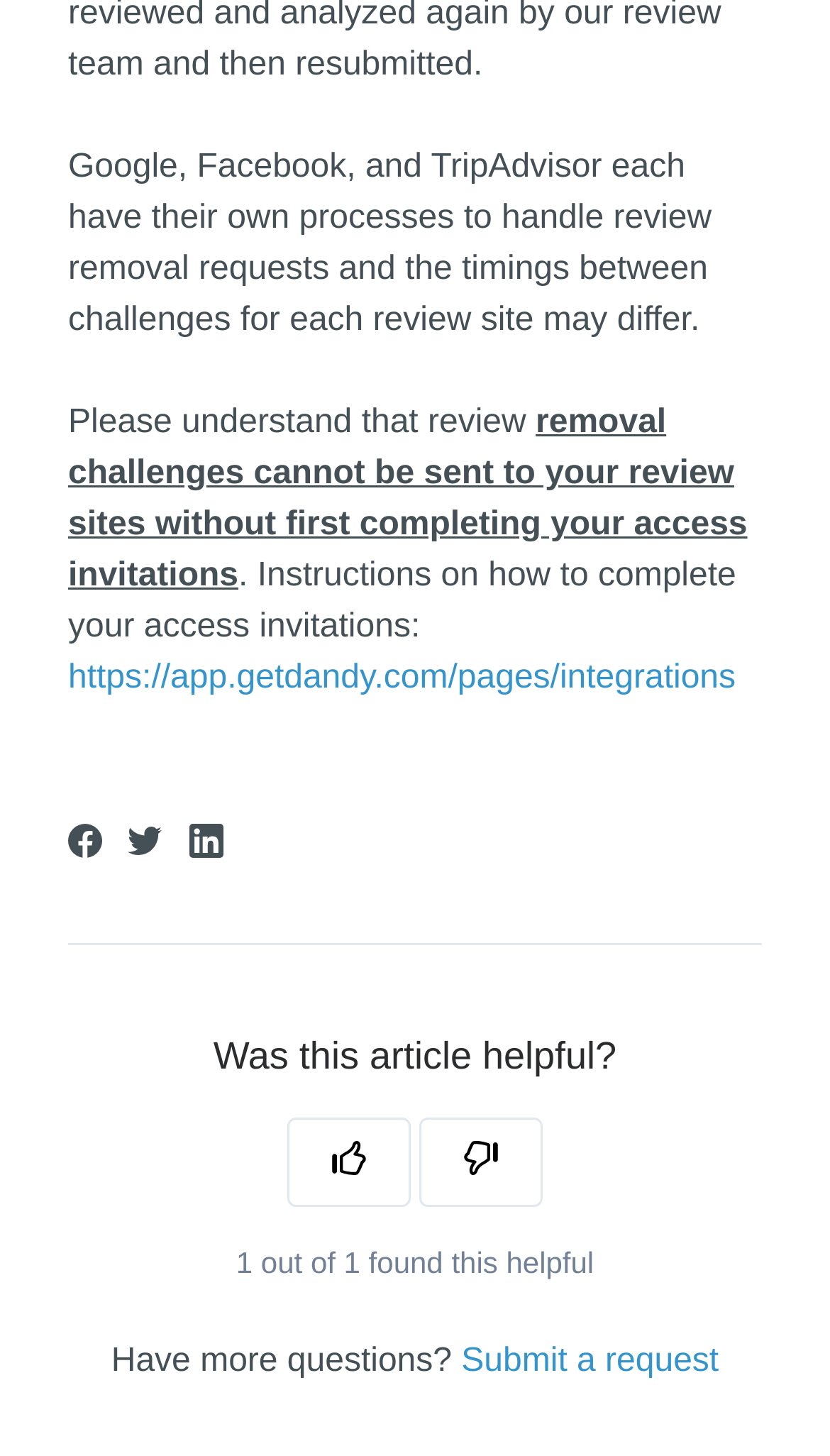Extract the bounding box of the UI element described as: "aria-label="This article was helpful"".

[0.346, 0.768, 0.494, 0.829]